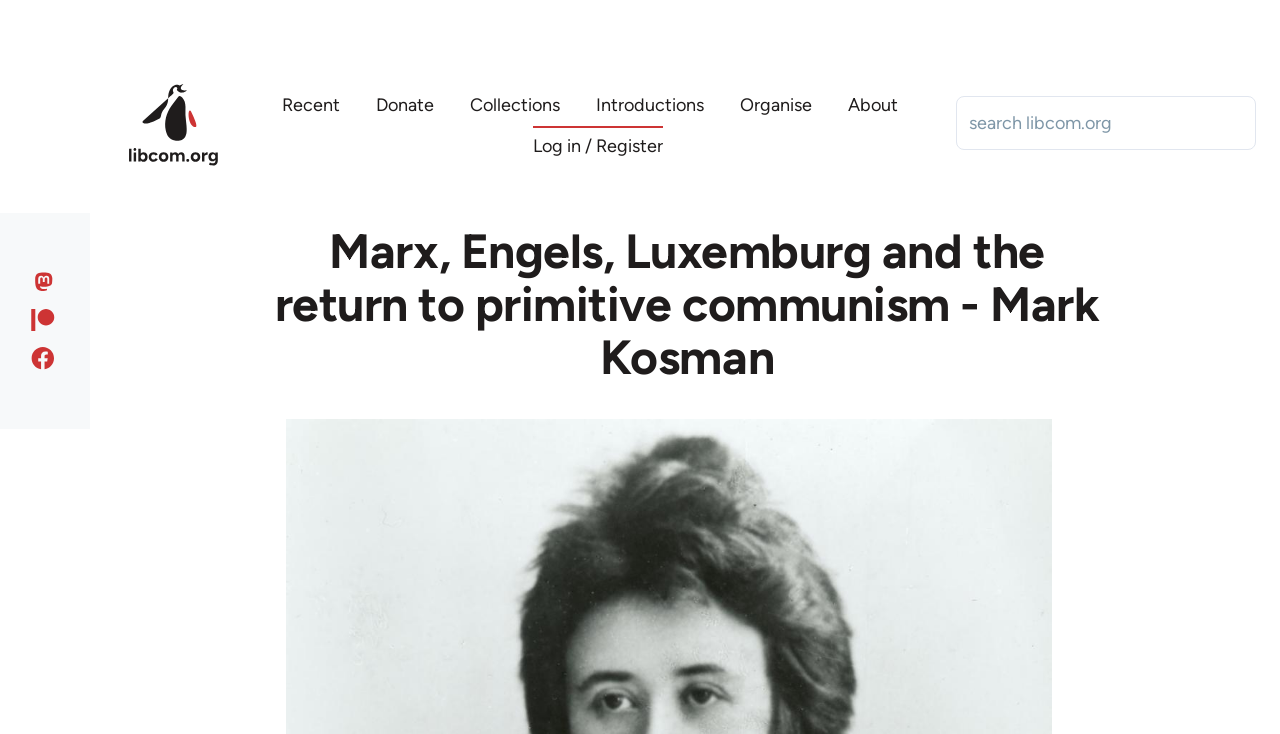Answer the question with a single word or phrase: 
What is the function of the 'Sticky header' switch?

To control site header